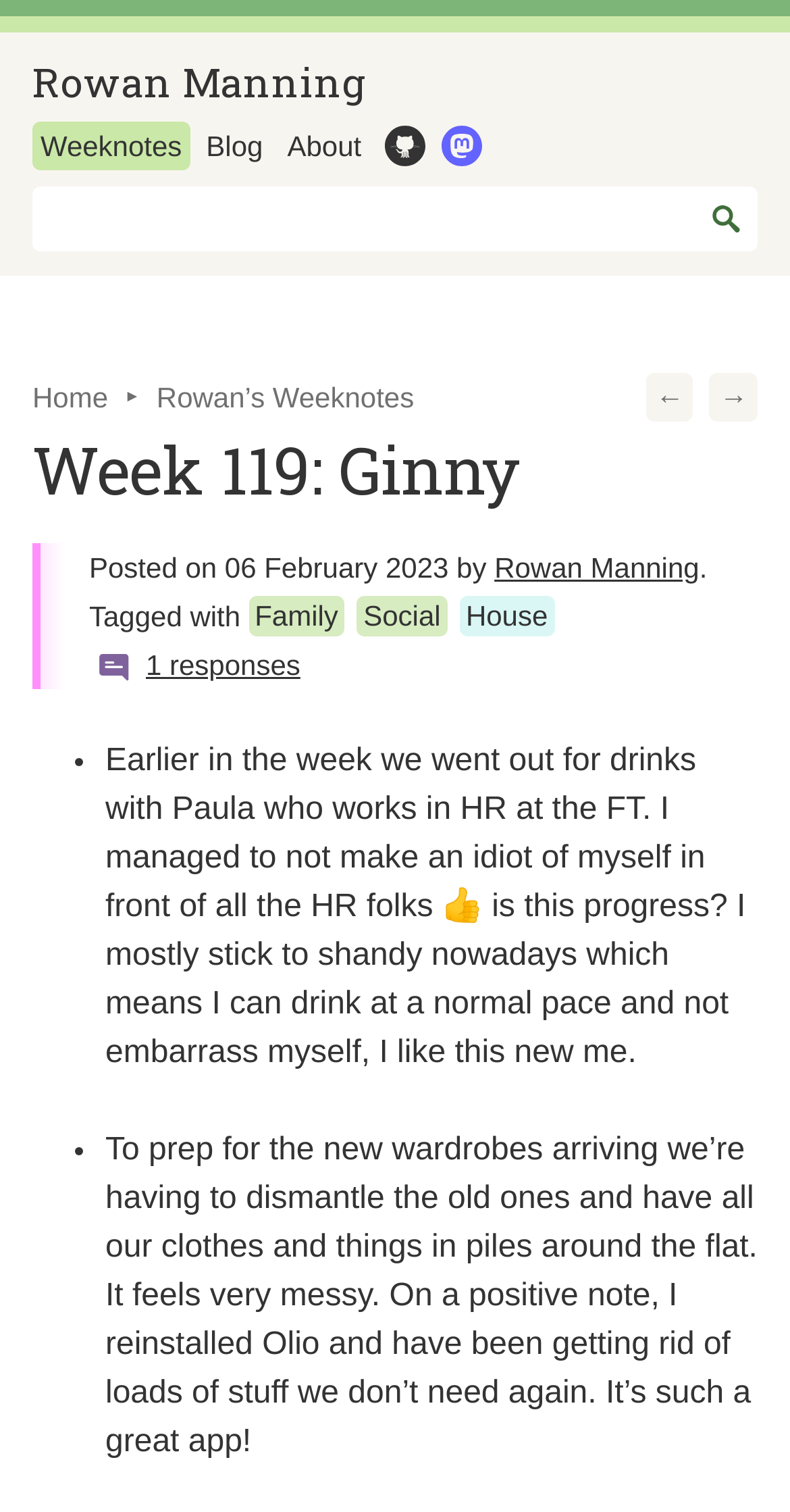Find the bounding box of the UI element described as: "Contact Us". The bounding box coordinates should be given as four float values between 0 and 1, i.e., [left, top, right, bottom].

None